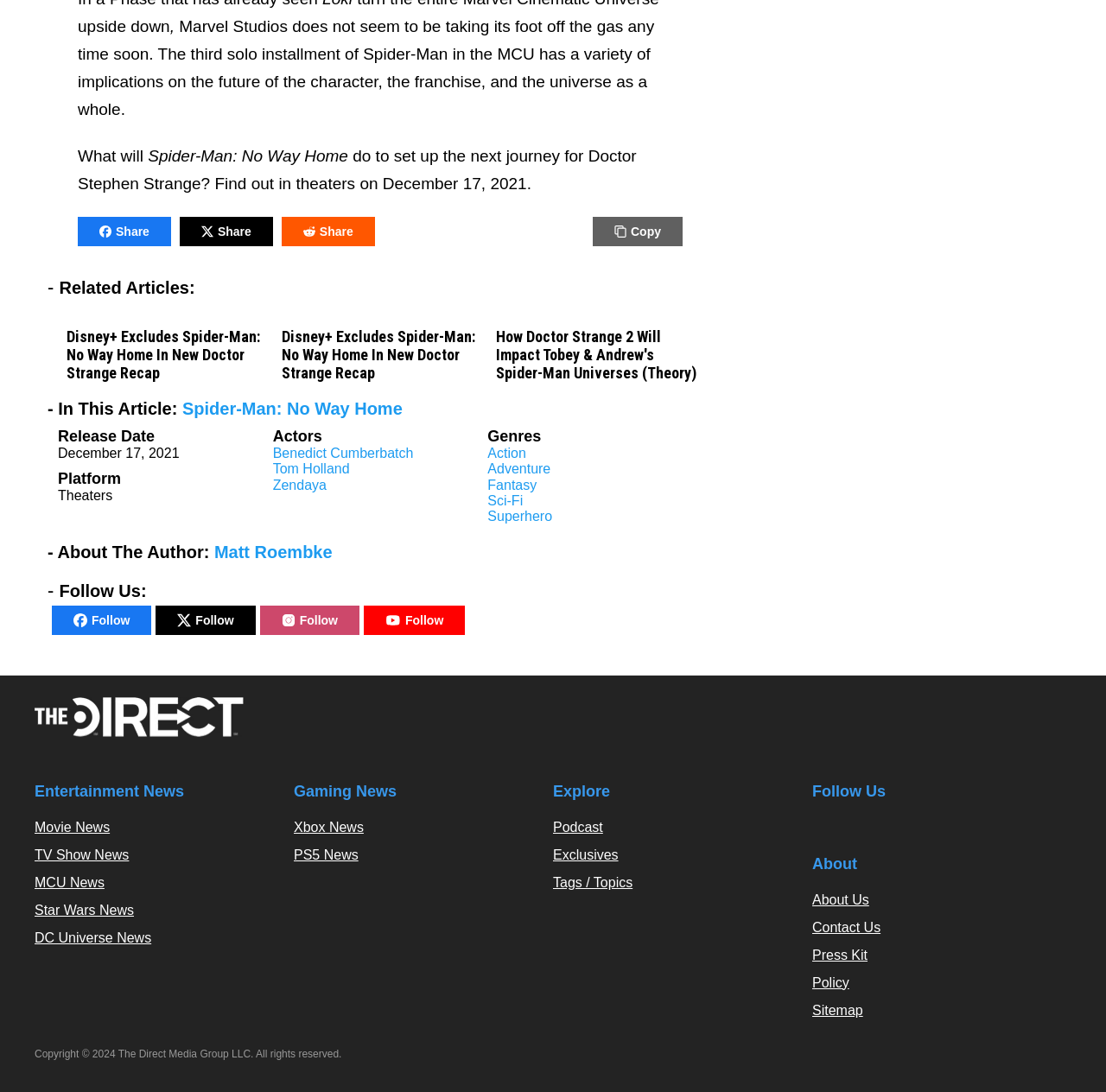What is the topic of the article?
Examine the screenshot and reply with a single word or phrase.

Spider-Man: No Way Home